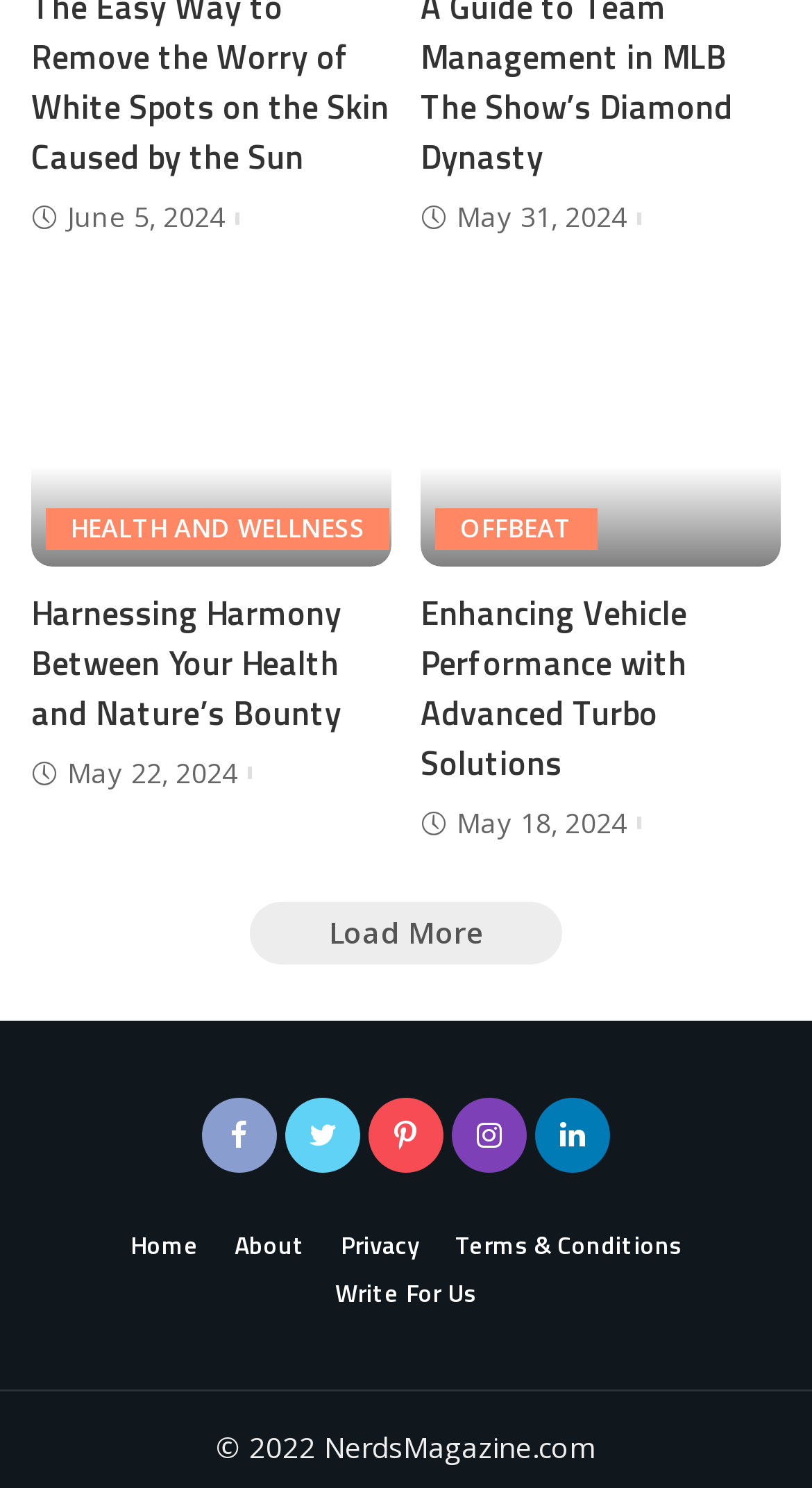Predict the bounding box coordinates of the UI element that matches this description: "About". The coordinates should be in the format [left, top, right, bottom] with each value between 0 and 1.

[0.271, 0.823, 0.394, 0.851]